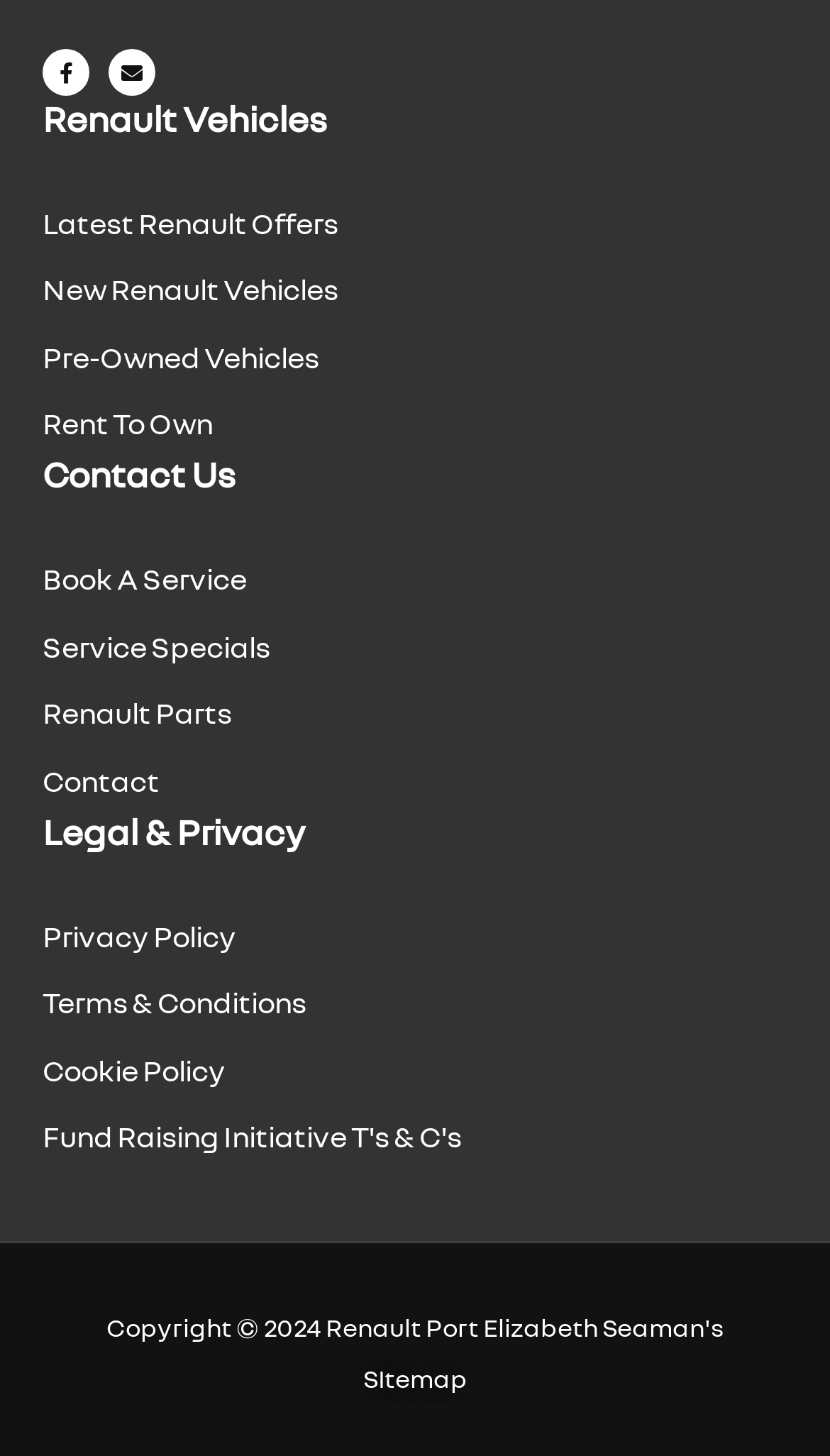Pinpoint the bounding box coordinates of the element to be clicked to execute the instruction: "Go to 徳大機関リポジトリについて".

None